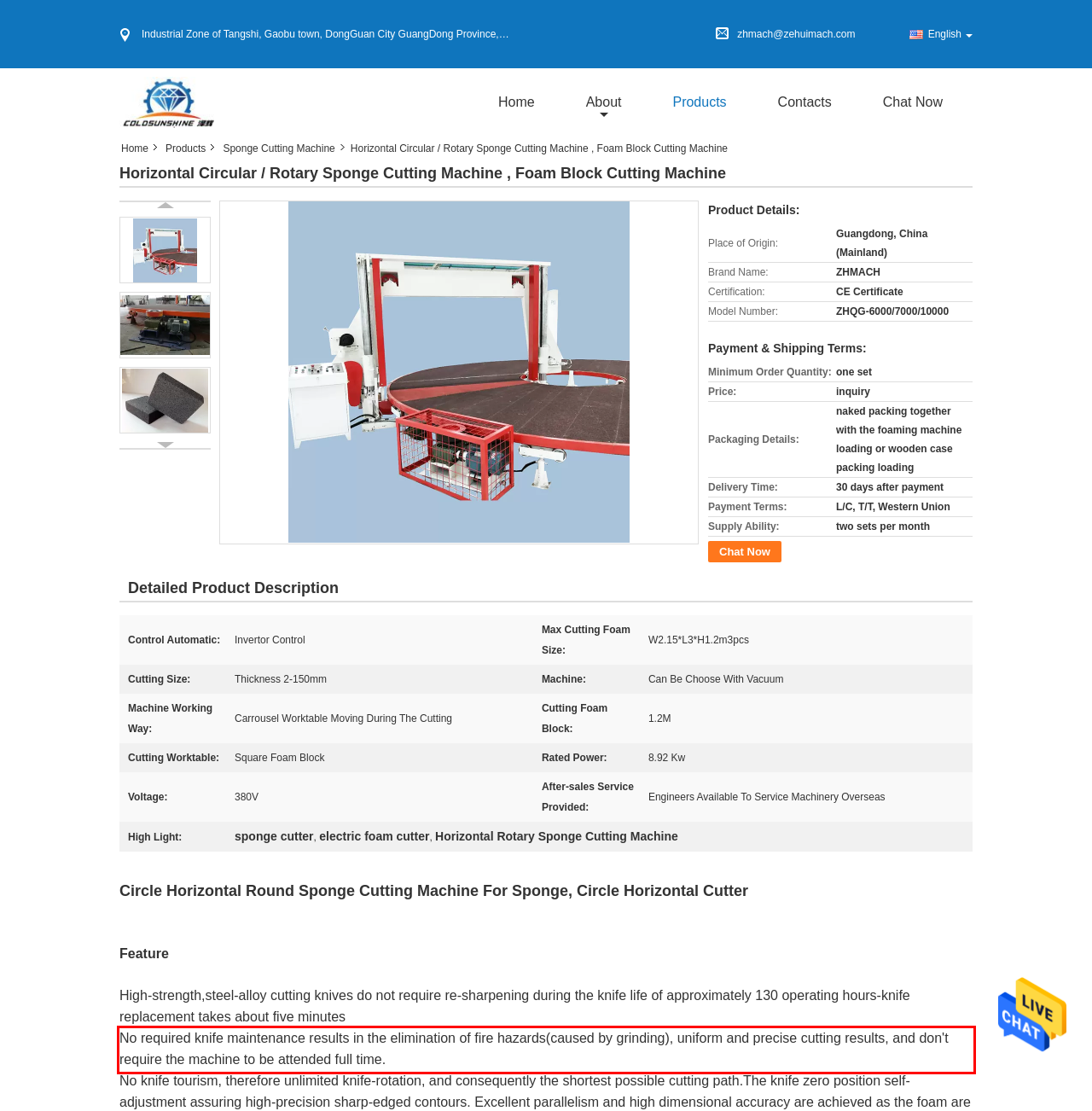Using the provided webpage screenshot, identify and read the text within the red rectangle bounding box.

No required knife maintenance results in the elimination of fire hazards(caused by grinding), uniform and precise cutting results, and don't require the machine to be attended full time.